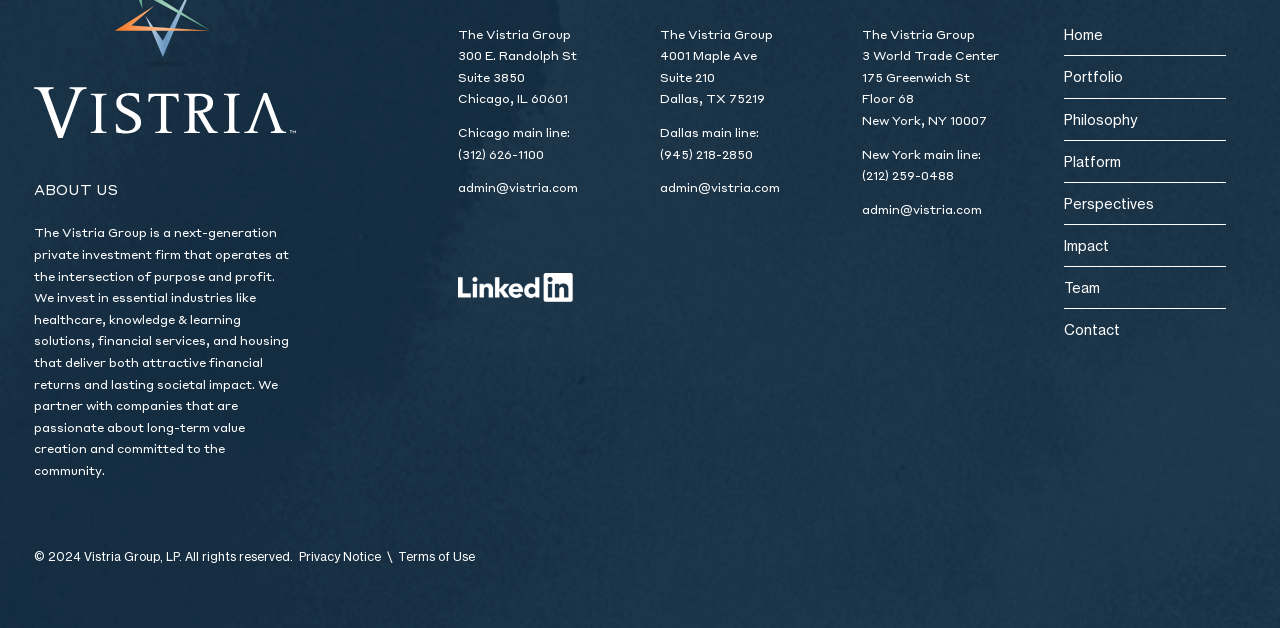Give the bounding box coordinates for this UI element: "Platform". The coordinates should be four float numbers between 0 and 1, arranged as [left, top, right, bottom].

[0.831, 0.224, 0.958, 0.29]